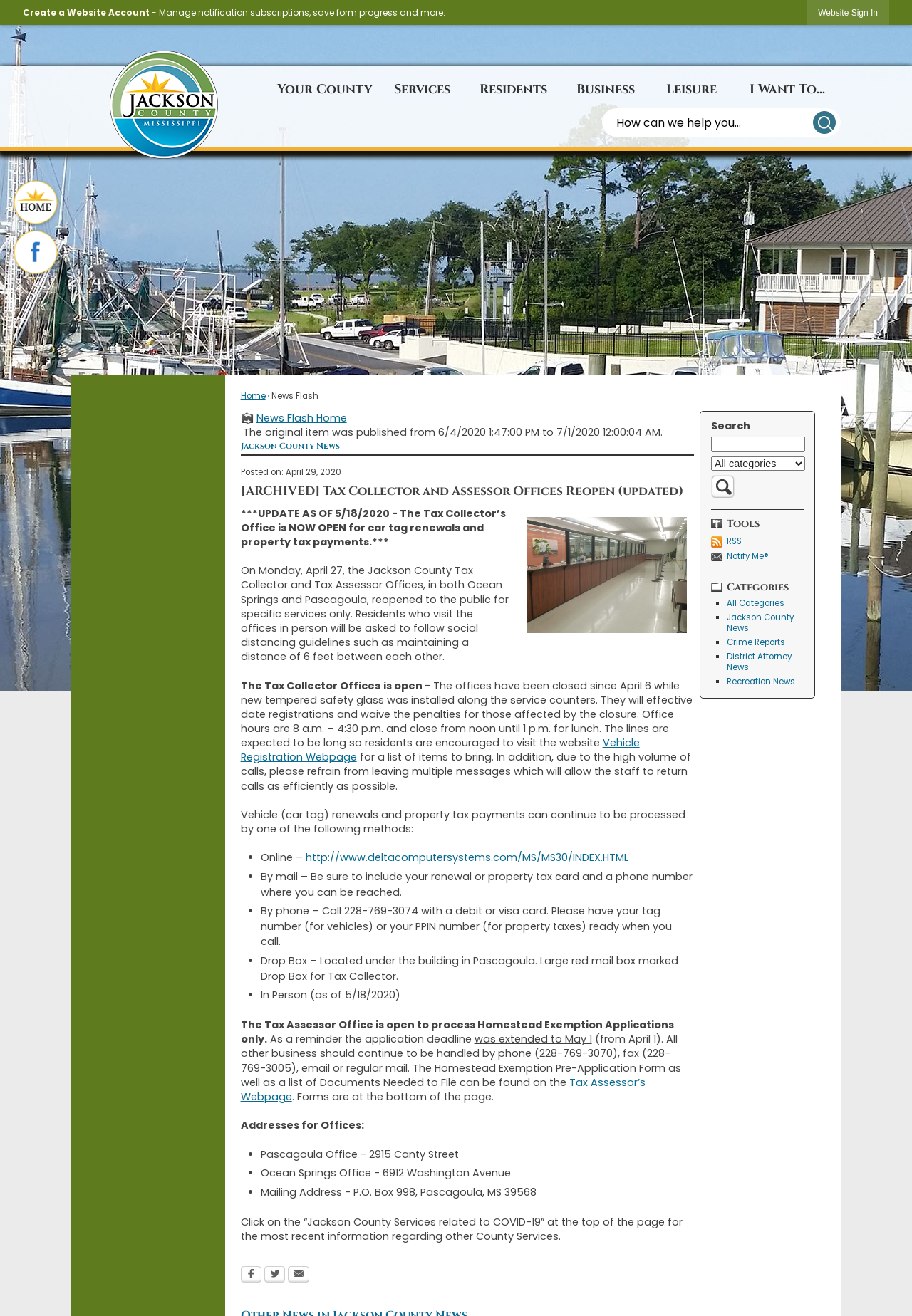What is the phone number for property tax payments?
Please look at the screenshot and answer using one word or phrase.

228-769-3074